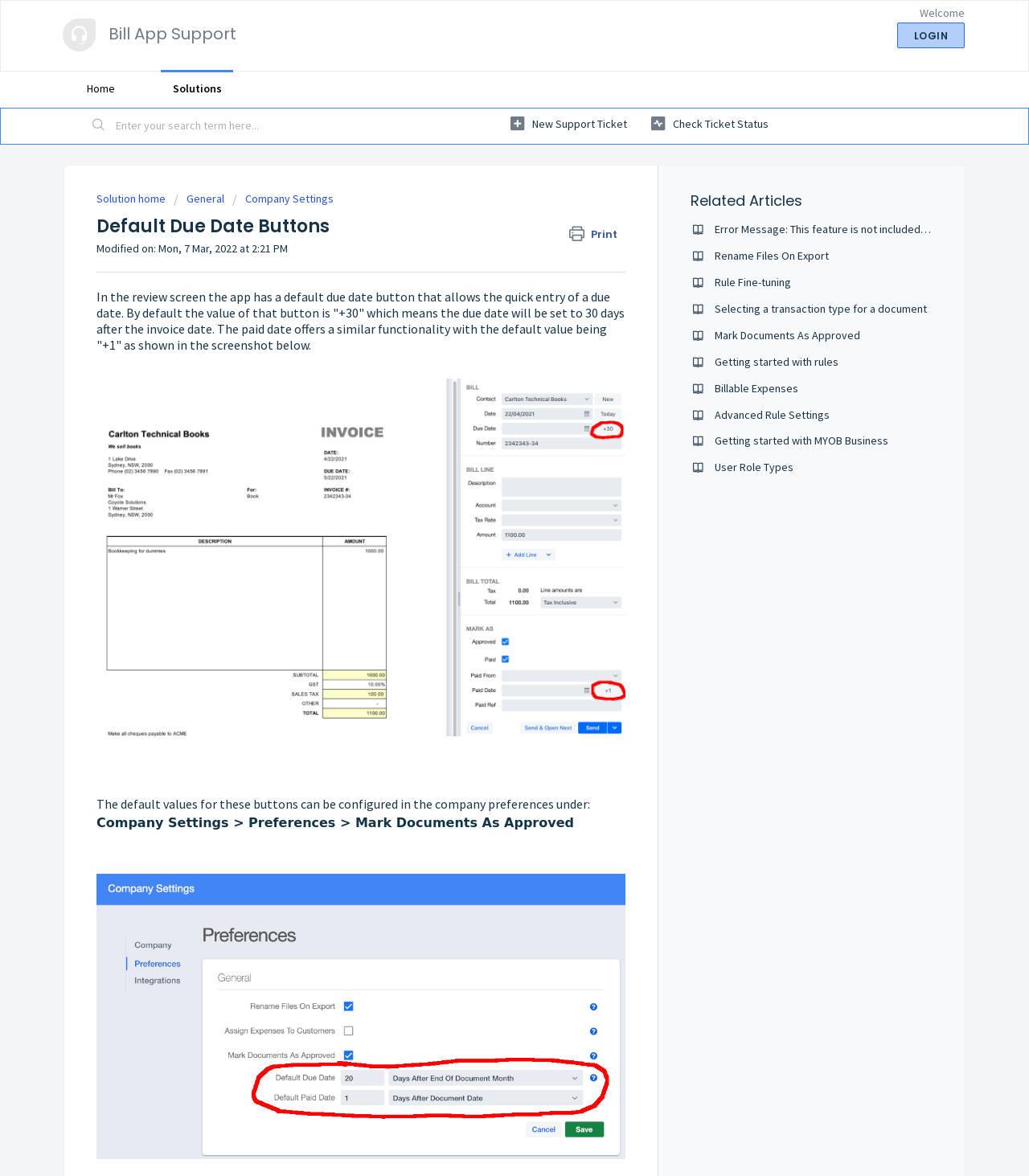Determine the coordinates of the bounding box for the clickable area needed to execute this instruction: "Open the 'SupportWall' page".

None